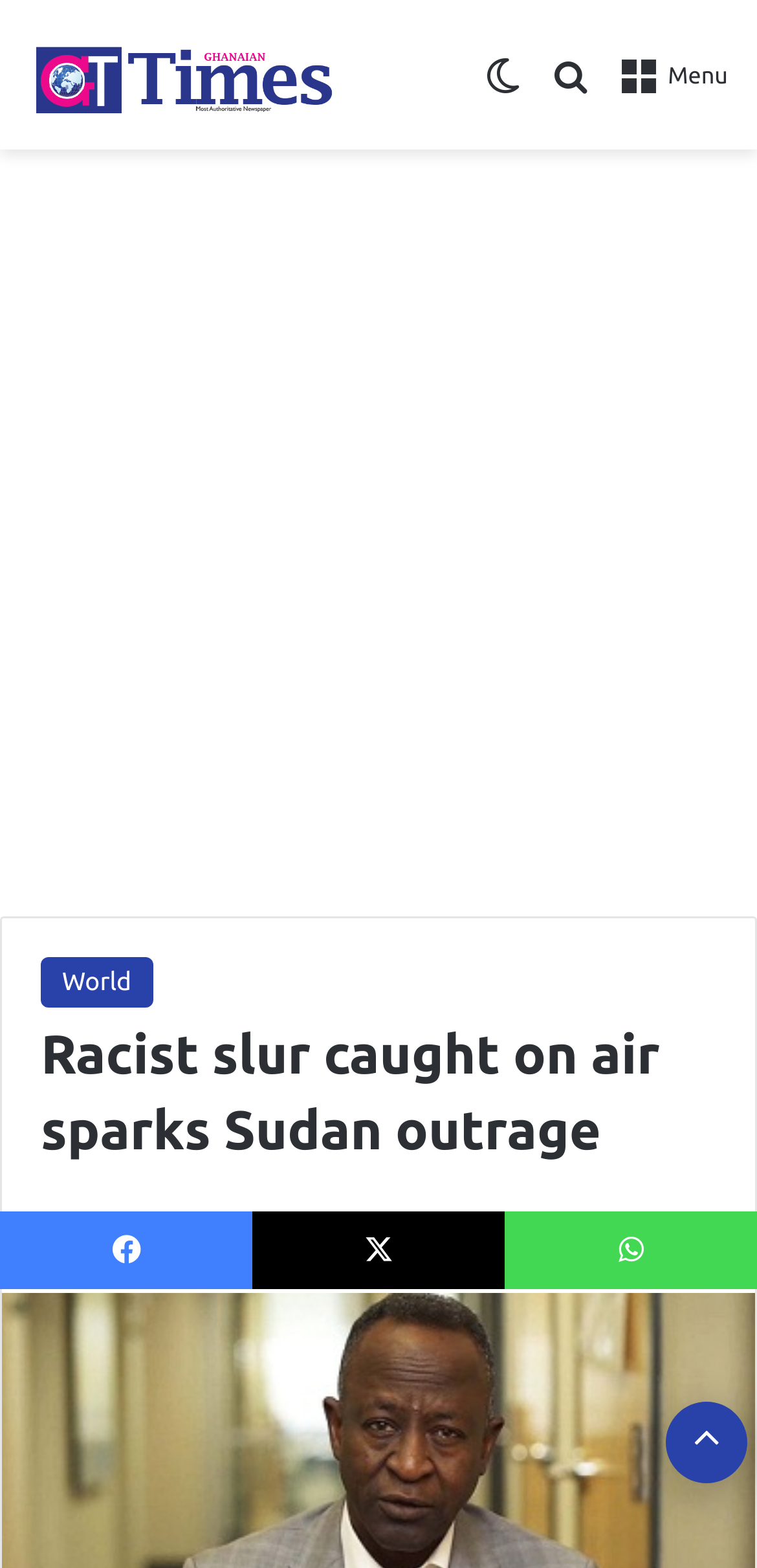Identify the bounding box coordinates necessary to click and complete the given instruction: "Click Ghanaian Times logo".

[0.038, 0.017, 0.449, 0.078]